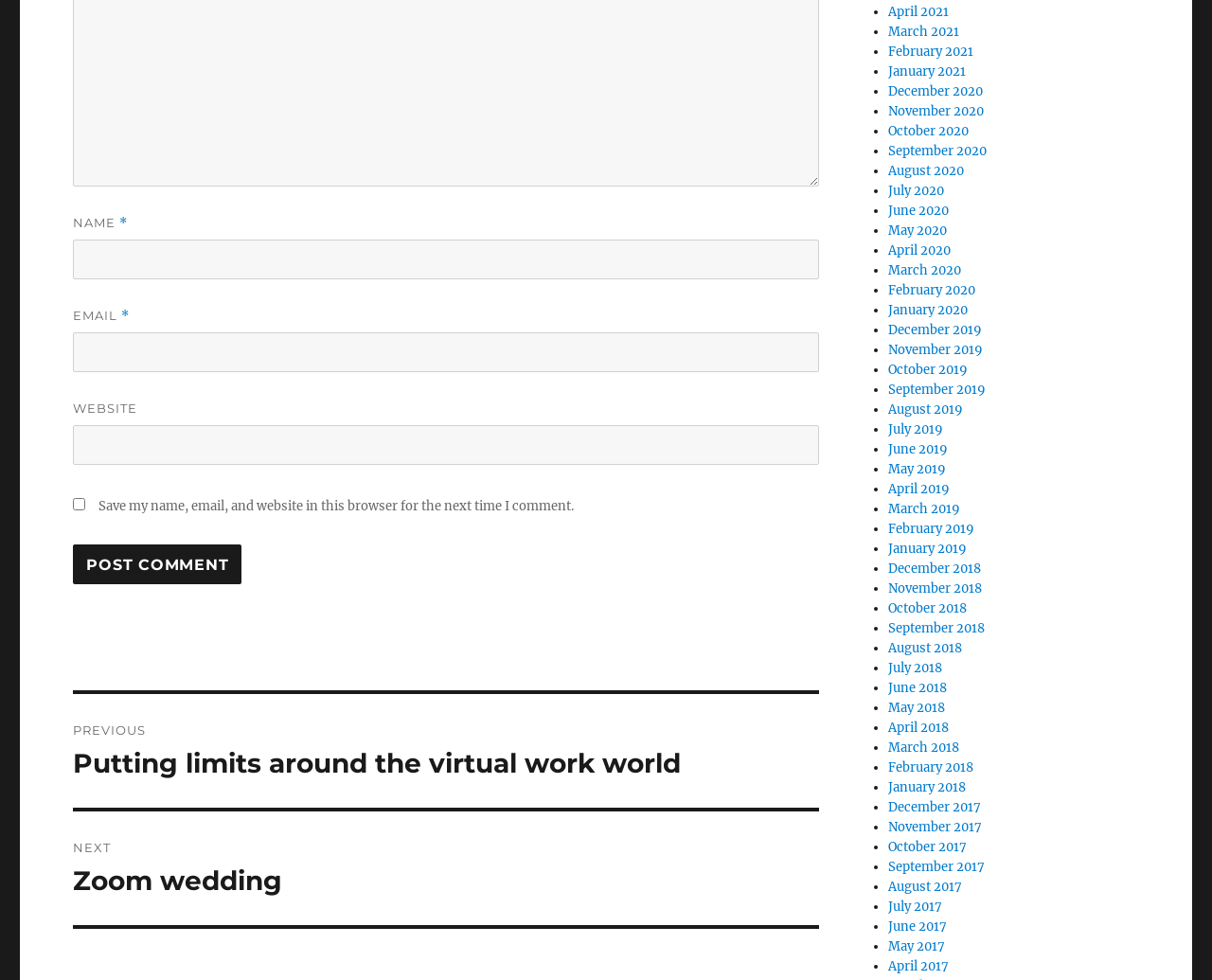Determine the bounding box coordinates of the clickable region to carry out the instruction: "Enter your name".

[0.06, 0.245, 0.676, 0.285]